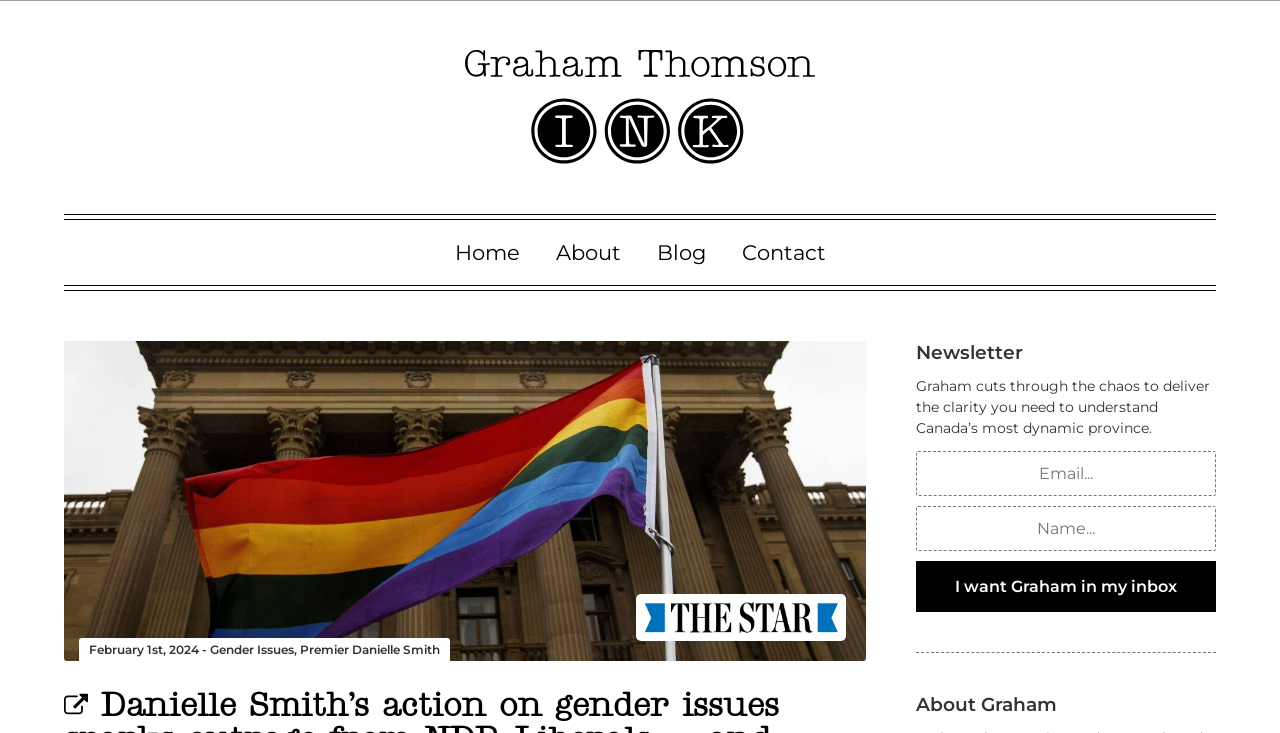From the screenshot, find the bounding box of the UI element matching this description: "parent_node: Home". Supply the bounding box coordinates in the form [left, top, right, bottom], each a float between 0 and 1.

[0.363, 0.068, 0.637, 0.223]